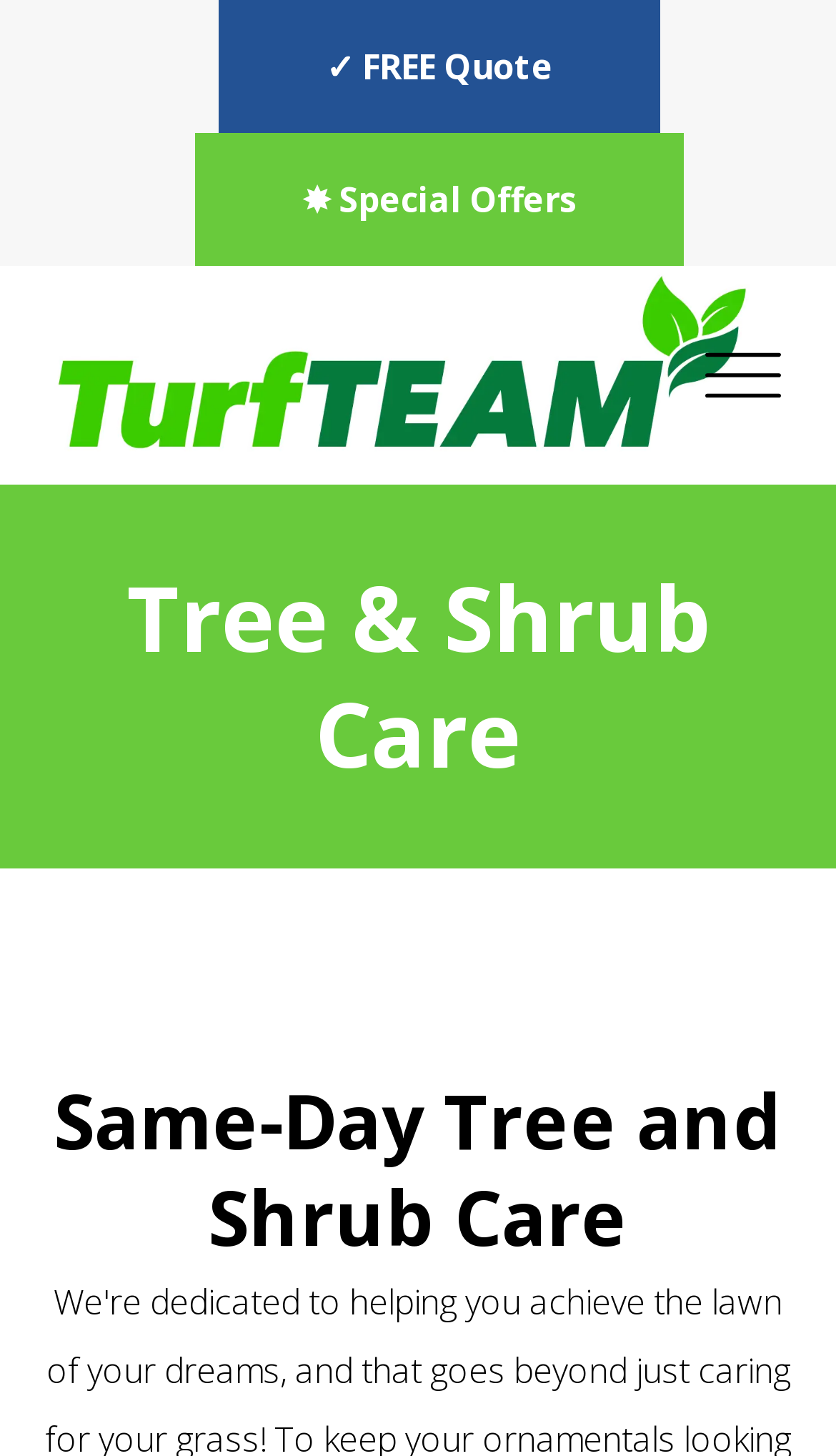From the screenshot, find the bounding box of the UI element matching this description: "✓ FREE Quote". Supply the bounding box coordinates in the form [left, top, right, bottom], each a float between 0 and 1.

[0.262, 0.0, 0.79, 0.091]